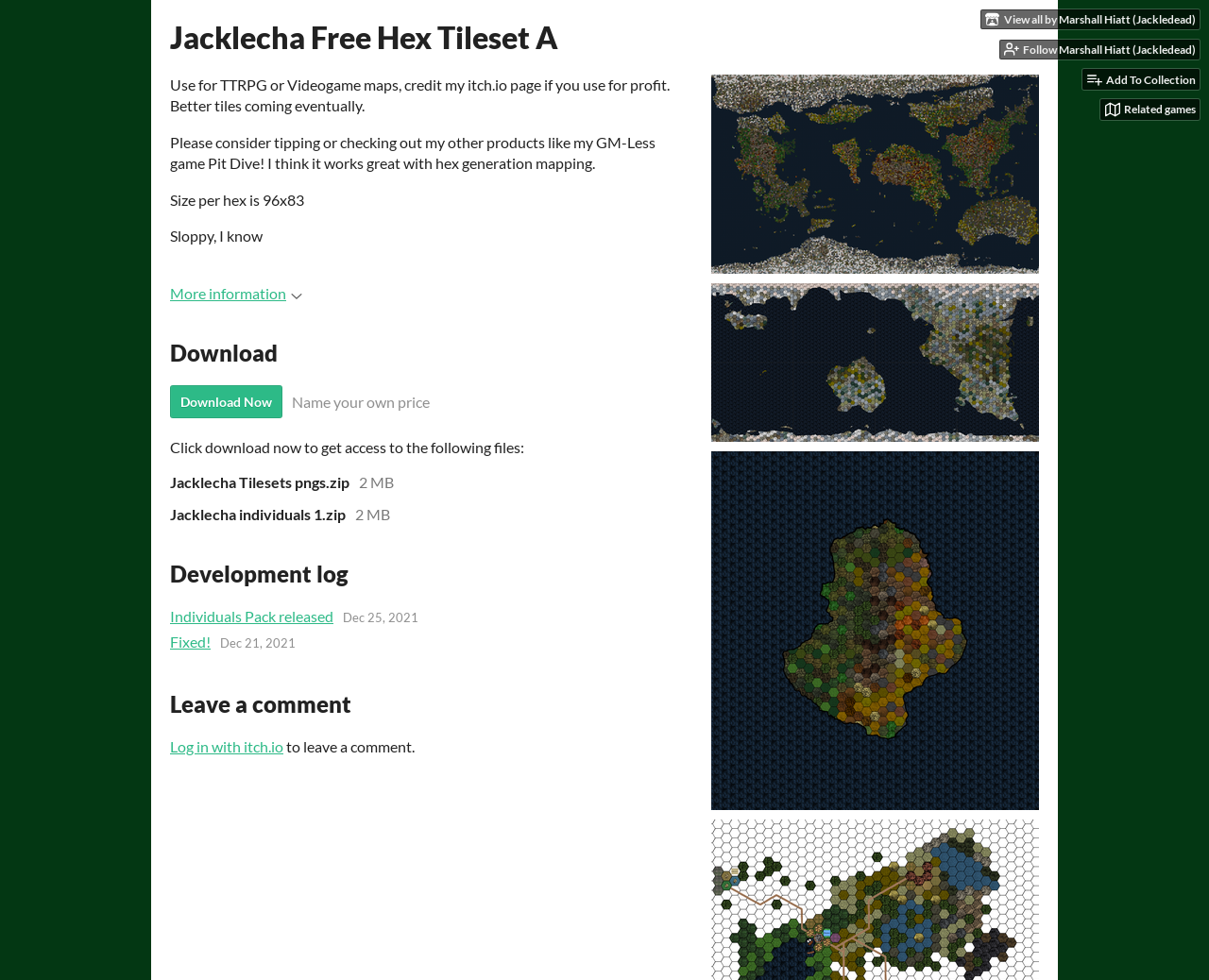Explain in detail what is displayed on the webpage.

This webpage appears to be a product page for a free hexagon tileset created by Marshall Hiatt (Jackledead) for fantasy and post-apocalyptic settings. At the top, there are several links and images, including "View all by Marshall Hiatt (Jackledead)", "Follow Marshall Hiatt (Jackledead)", "Add To Collection", and "Related games". 

Below these links, there is a heading "Jacklecha Free Hex Tileset A" followed by a brief description of the tileset, stating that it can be used for TTRPG or videogame maps and that credit should be given to the creator's itch.io page if used for profit. There are also some notes from the creator, mentioning that better tiles are coming eventually and that the current ones are "sloppy".

To the right of the description, there are three large images showcasing the tileset. Below the description, there is a section with details about the tileset, including its size per hex (96x83) and a note encouraging users to consider tipping or checking out the creator's other products.

Further down, there is a "Download" section with a link to download the tileset, which is available at a "name your own price" model. The download includes two files: "Jacklecha Tilesets pngs.zip" and "Jacklecha individuals 1.zip", with a total size of 2 MB.

Below the download section, there is a "Development log" section, which lists updates to the tileset, including the release of an "Individuals Pack" and a fix for an issue. Each update includes a date and time stamp.

Finally, at the bottom of the page, there is a "Leave a comment" section, where users can log in with their itch.io account to leave a comment.